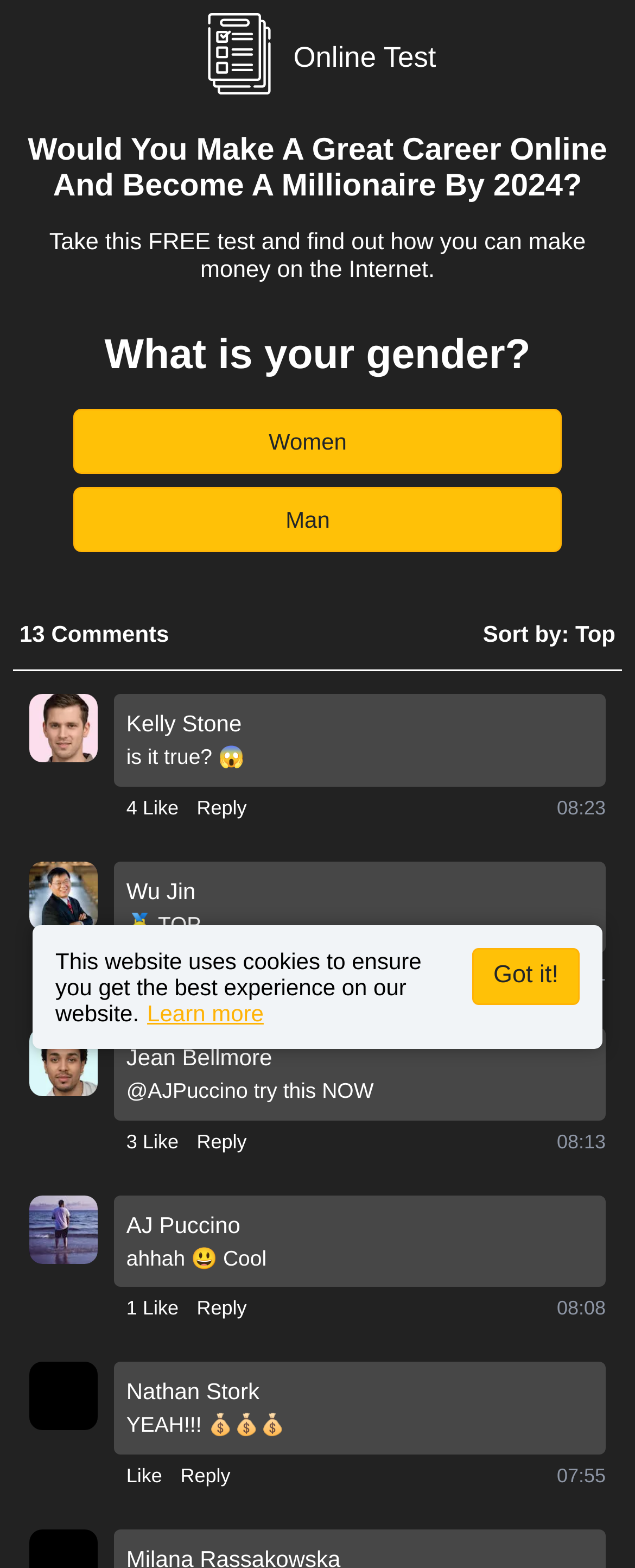Locate the bounding box coordinates of the area that needs to be clicked to fulfill the following instruction: "Click the 'Women' button". The coordinates should be in the format of four float numbers between 0 and 1, namely [left, top, right, bottom].

[0.115, 0.261, 0.885, 0.302]